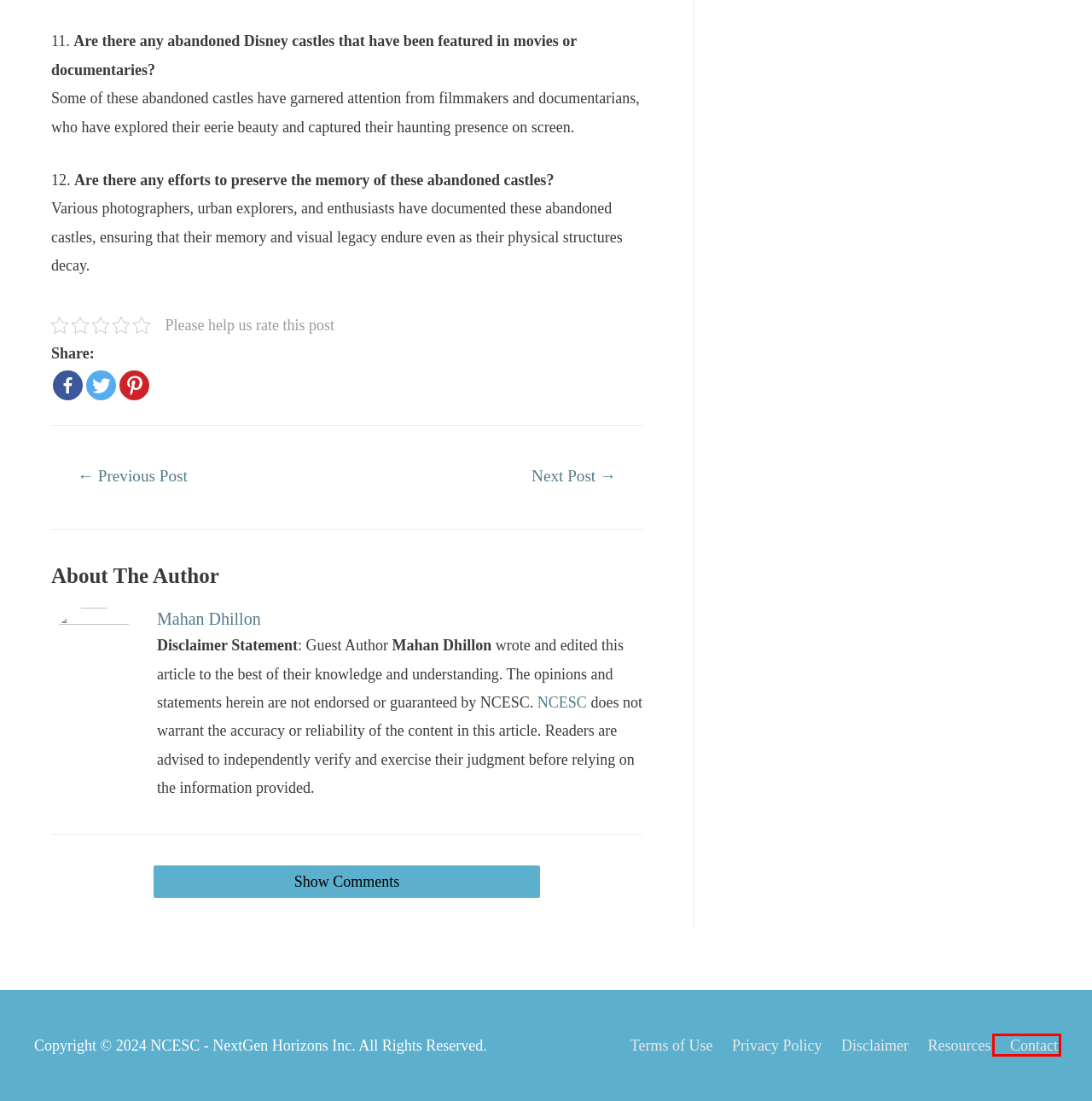You have a screenshot of a webpage with a red bounding box around an element. Select the webpage description that best matches the new webpage after clicking the element within the red bounding box. Here are the descriptions:
A. Terms of Use - Discovering Employment Paths and Travel Experiences
B. About Us - Discovering Employment Paths and Travel Experiences
C. Is Disney World cheaper during the week? - Travel FAQ (2024 Edition)
D. Disclaimer - Discovering Employment Paths and Travel Experiences
E. Why can't I sleep on the bus? - Travel FAQ (2024 Edition)
F. Privacy Policy - Discovering Employment Paths and Travel Experiences
G. Contact - Discovering Employment Paths and Travel Experiences
H. The Best Resources For Job Finders

G